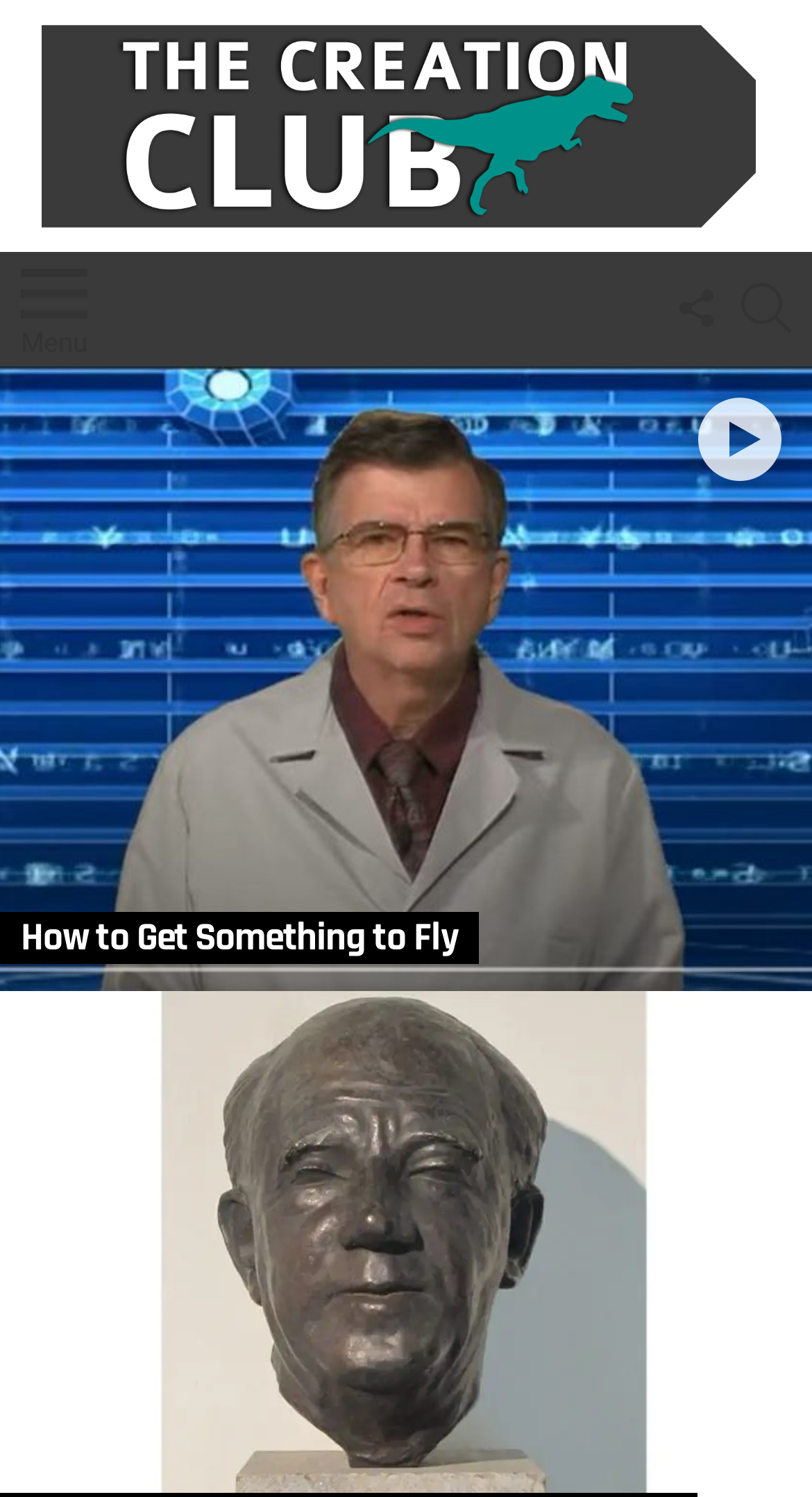Extract the bounding box for the UI element that matches this description: "Follow us".

[0.826, 0.178, 0.887, 0.234]